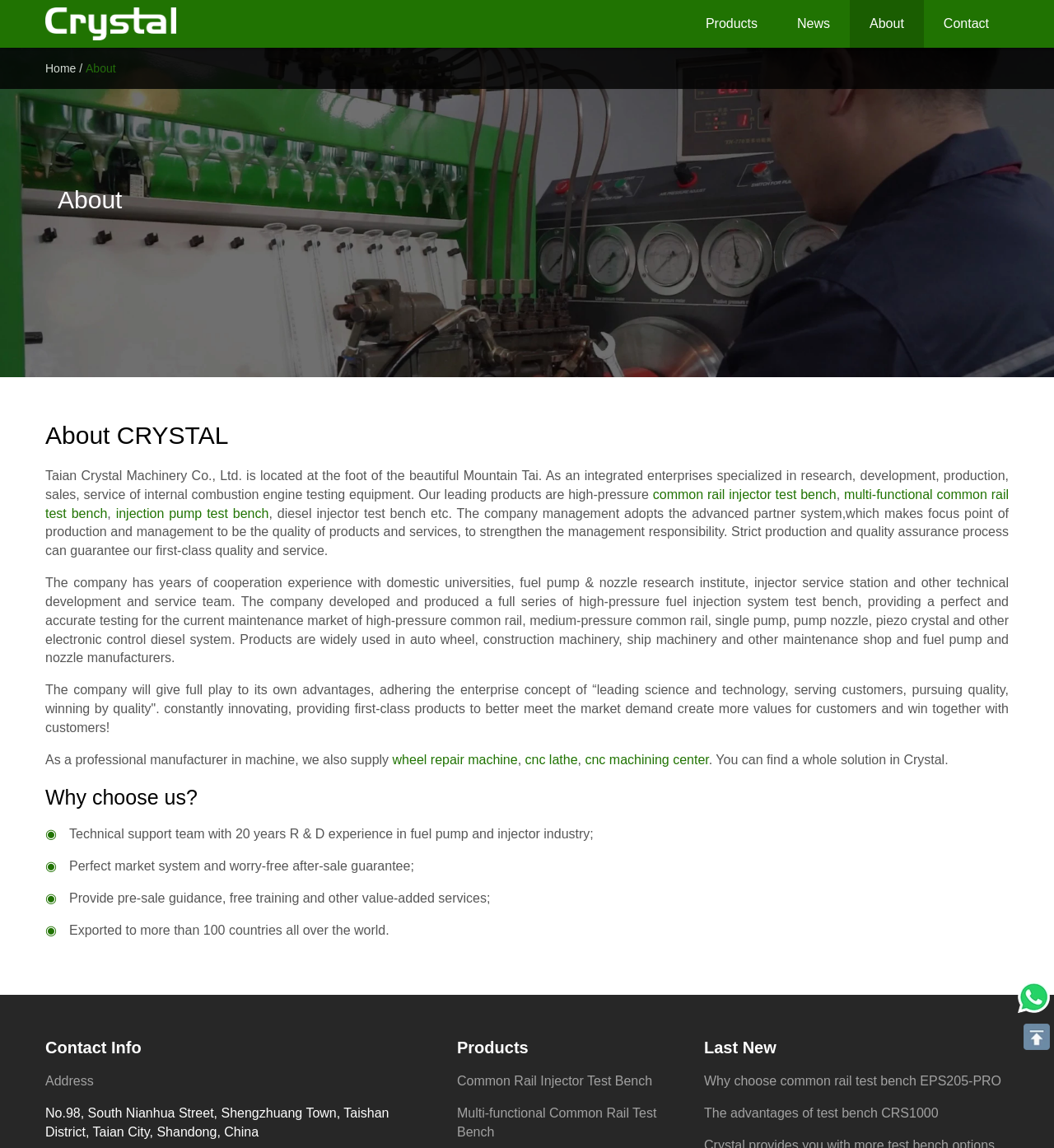Please find the bounding box coordinates of the section that needs to be clicked to achieve this instruction: "Go to the News page".

[0.738, 0.0, 0.806, 0.042]